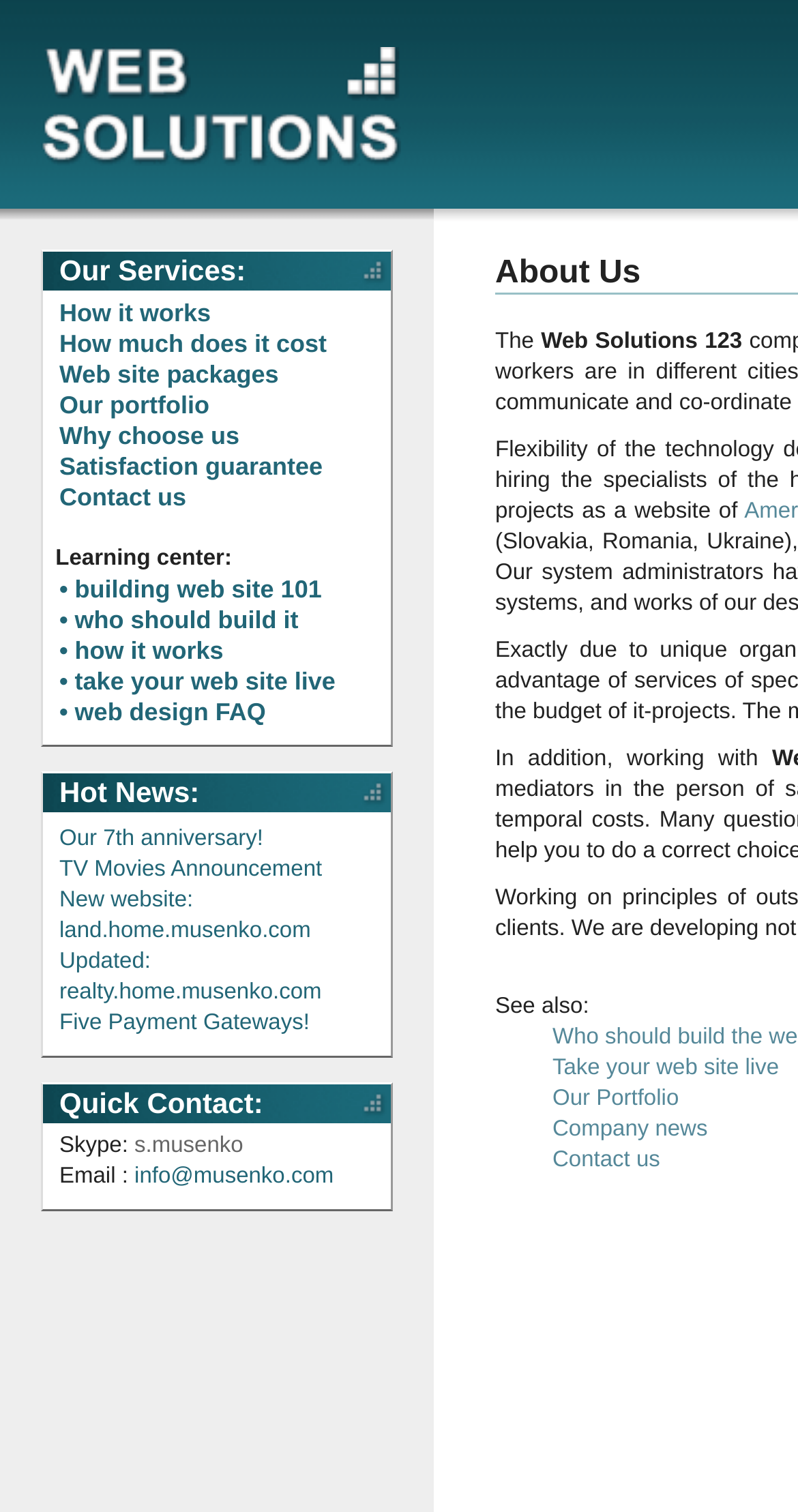What is the learning center about?
Using the image as a reference, answer with just one word or a short phrase.

Building web site